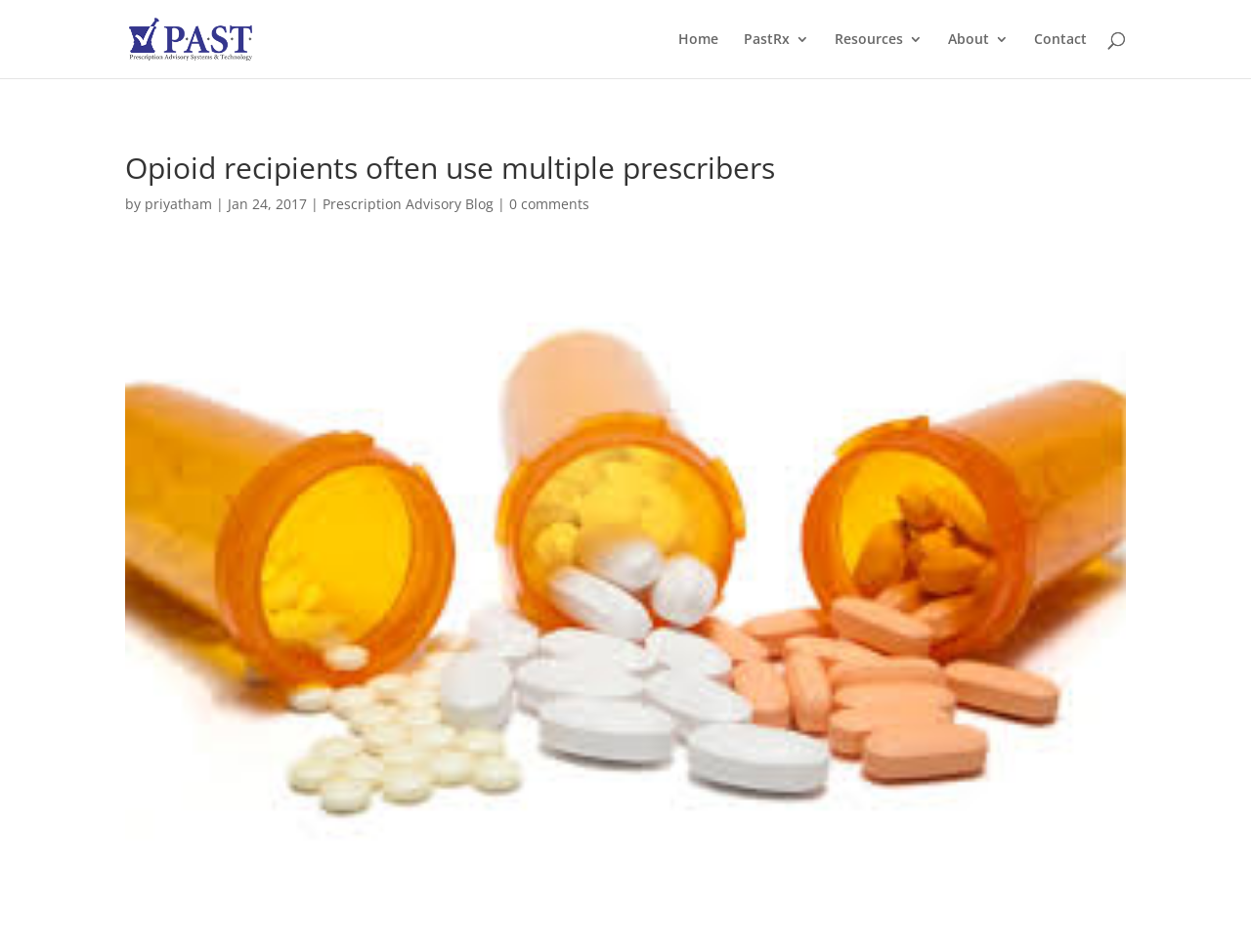Based on the visual content of the image, answer the question thoroughly: Who wrote the blog post?

I found the author's name by looking at the text below the main heading, where it says 'by priyatham', indicating that priyatham is the author of the blog post.